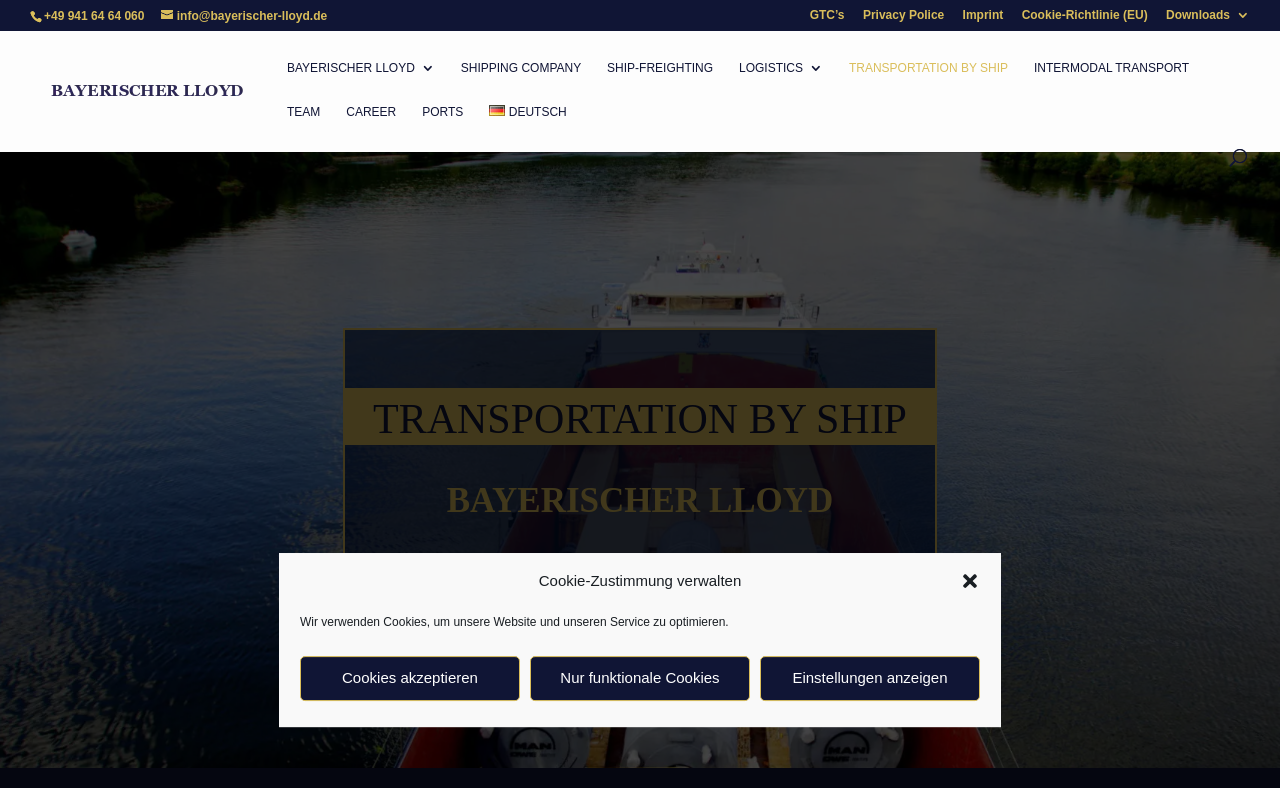Identify the bounding box coordinates of the clickable section necessary to follow the following instruction: "learn more about transportation by ship". The coordinates should be presented as four float numbers from 0 to 1, i.e., [left, top, right, bottom].

[0.663, 0.077, 0.788, 0.133]